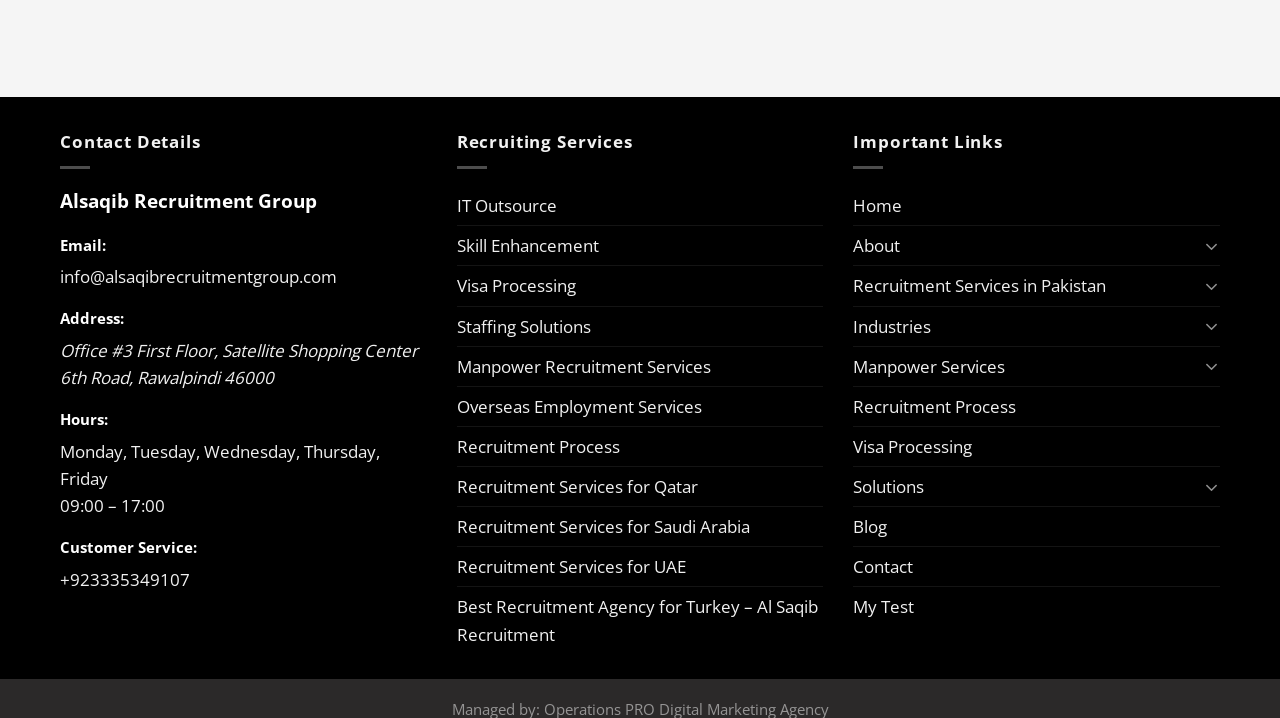What is the email address?
Look at the screenshot and respond with one word or a short phrase.

info@alsaqibrecruitmentgroup.com